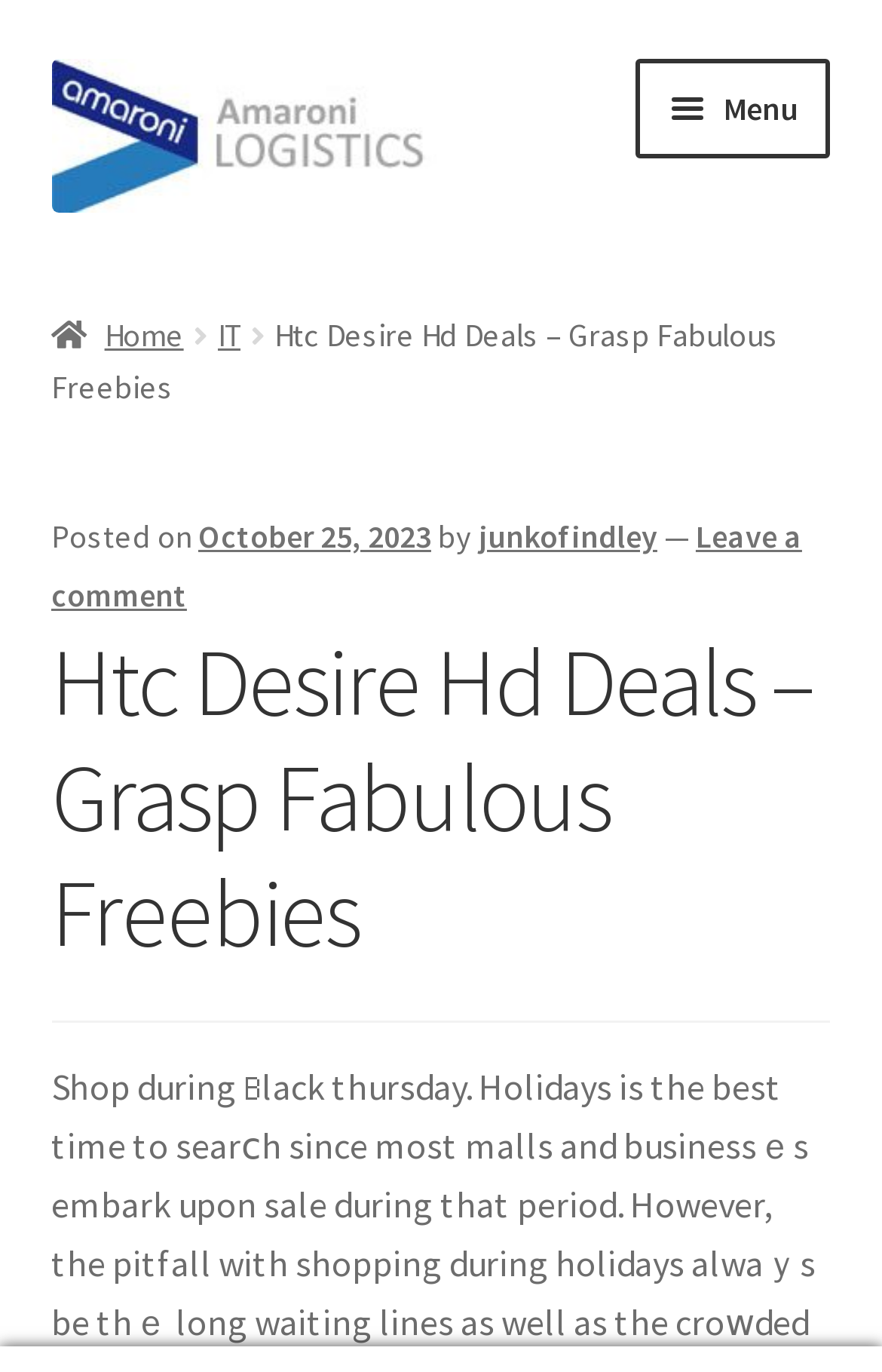Find the bounding box coordinates for the area that must be clicked to perform this action: "Read the 'Htc Desire Hd Deals – Grasp Fabulous Freebies' article".

[0.058, 0.455, 0.942, 0.707]